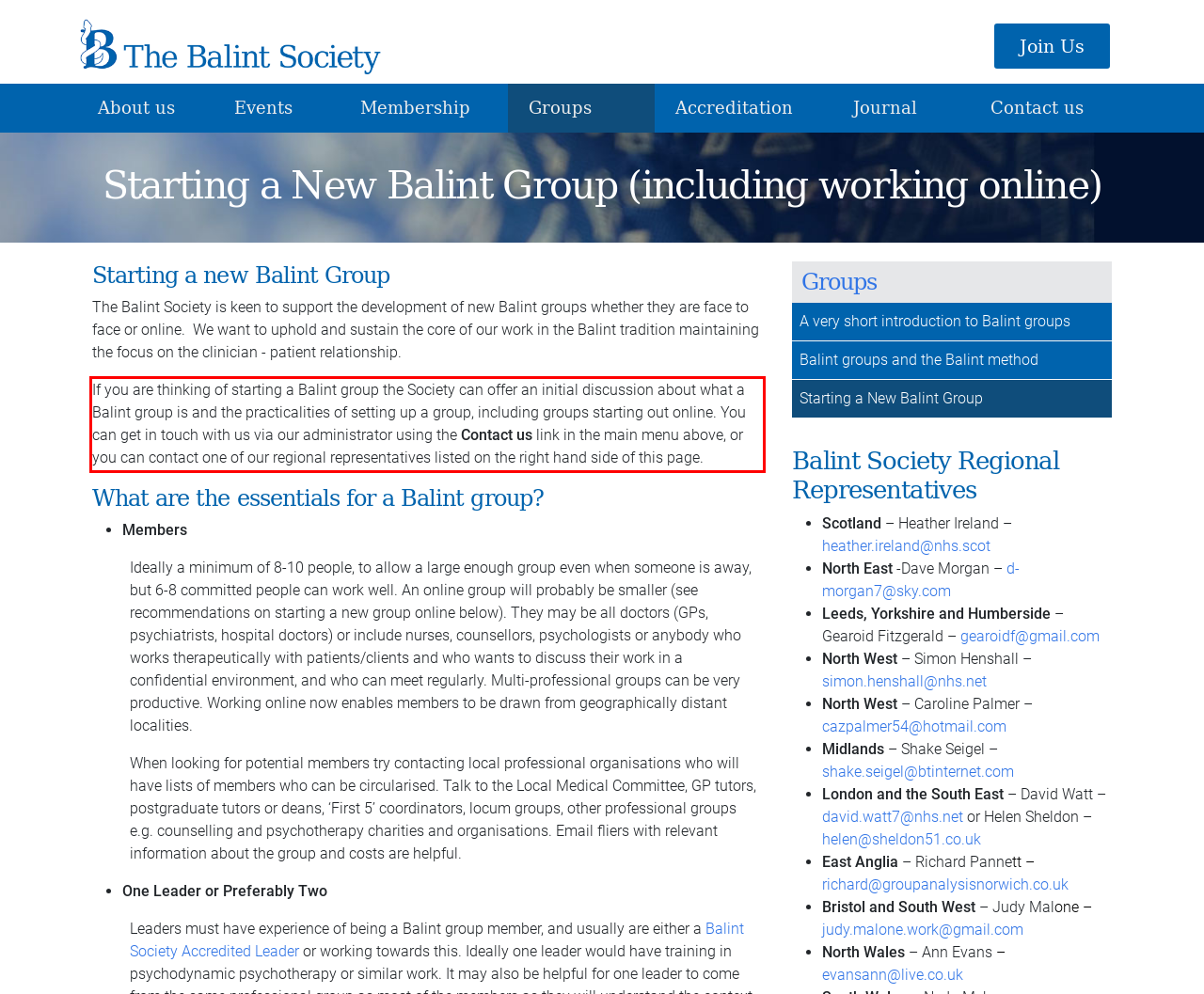Using the provided screenshot of a webpage, recognize the text inside the red rectangle bounding box by performing OCR.

If you are thinking of starting a Balint group the Society can offer an initial discussion about what a Balint group is and the practicalities of setting up a group, including groups starting out online. You can get in touch with us via our administrator using the Contact us link in the main menu above, or you can contact one of our regional representatives listed on the right hand side of this page.